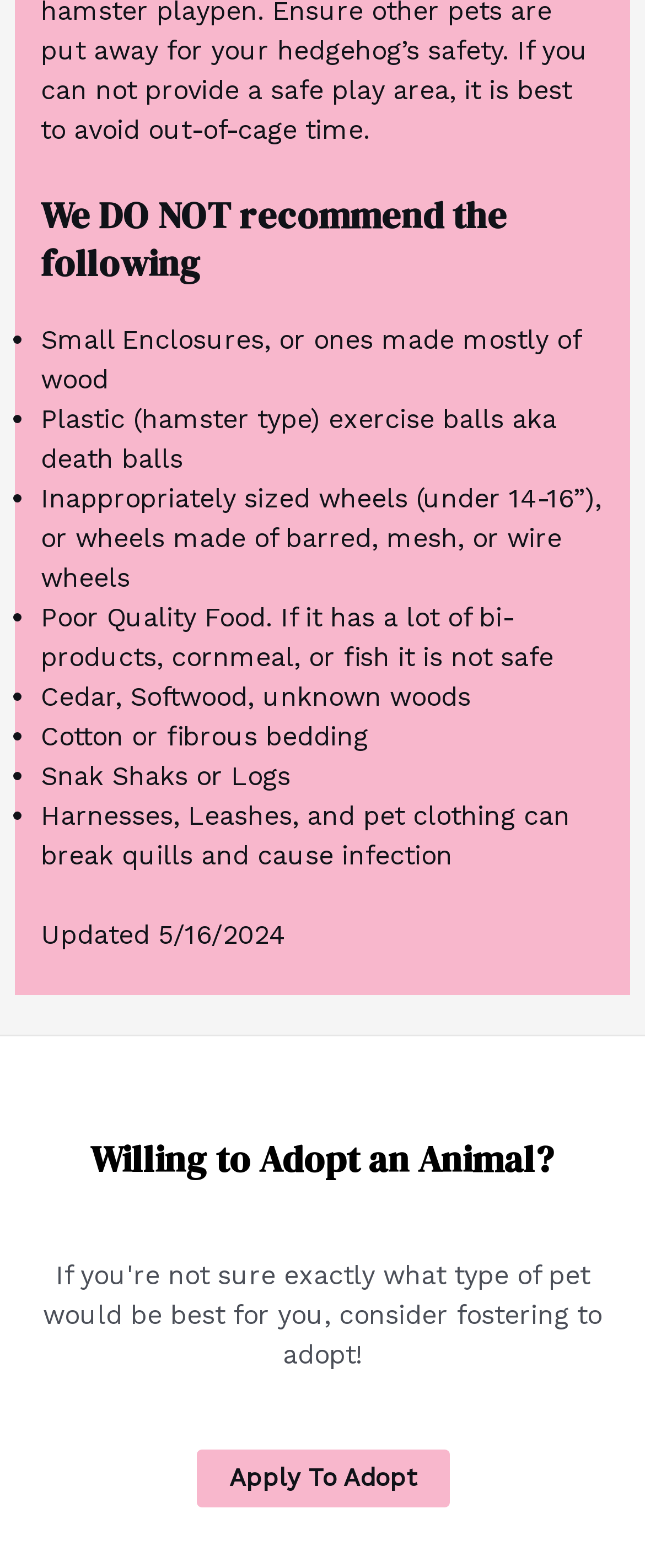When was the webpage last updated?
Give a detailed explanation using the information visible in the image.

The webpage displays the text 'Updated 5/16/2024' at the bottom, indicating that the webpage was last updated on this date.